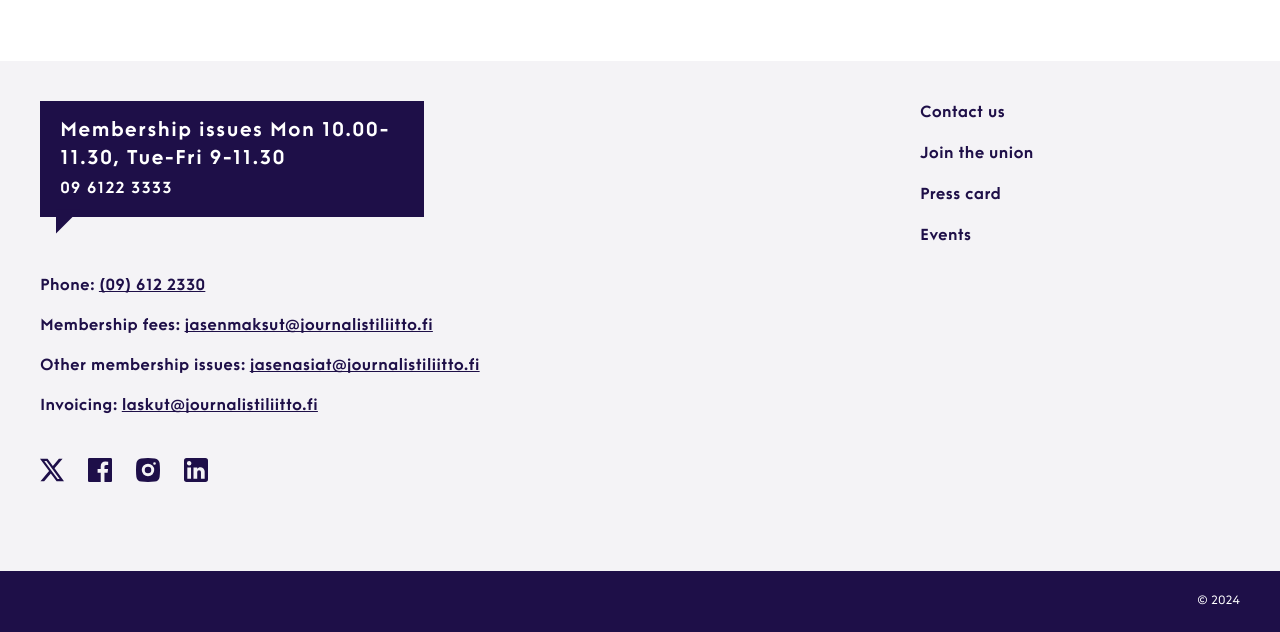Give a concise answer using only one word or phrase for this question:
What is the phone number for membership issues?

(09) 612 2330